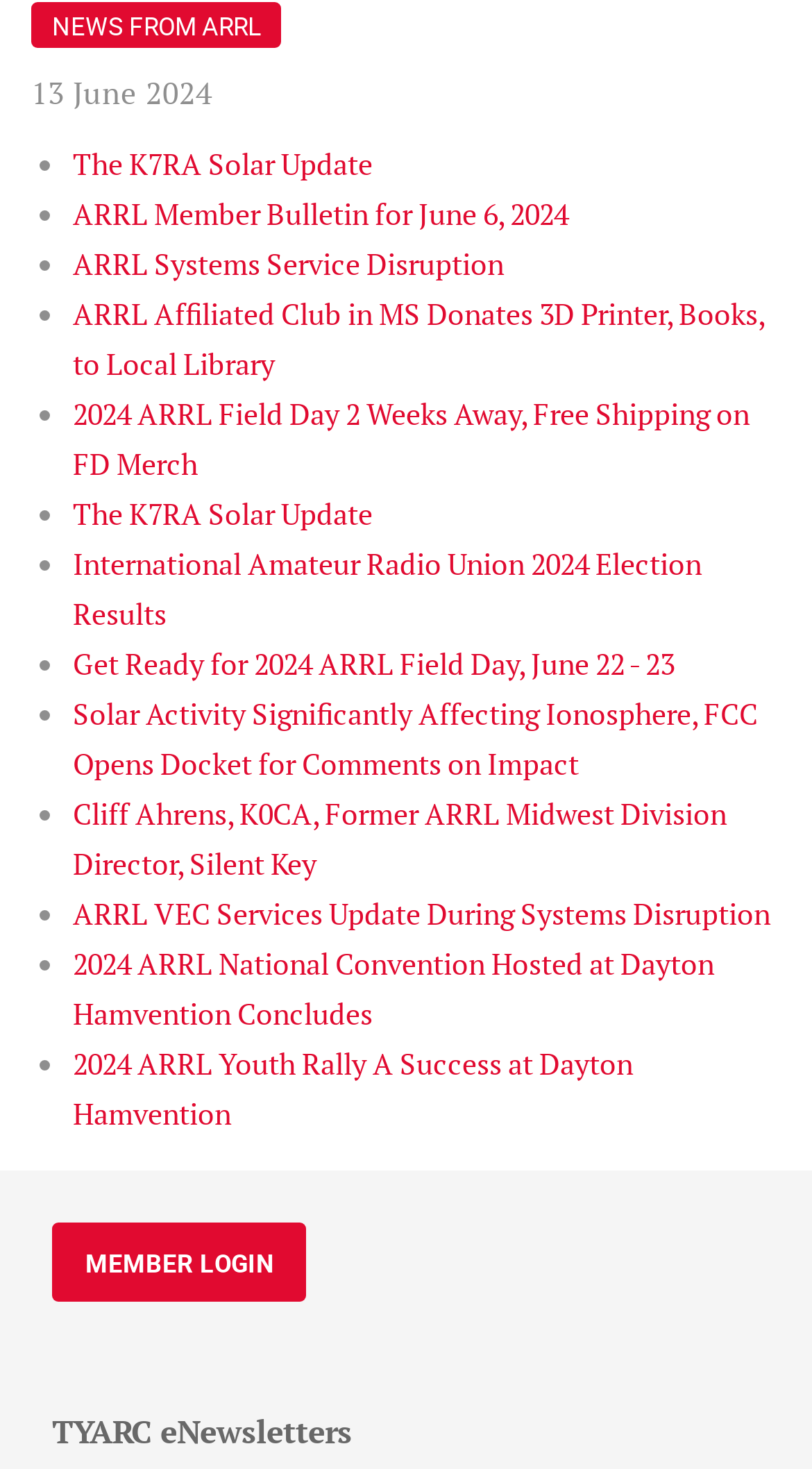What is the main topic of this webpage? Look at the image and give a one-word or short phrase answer.

News from ARRL